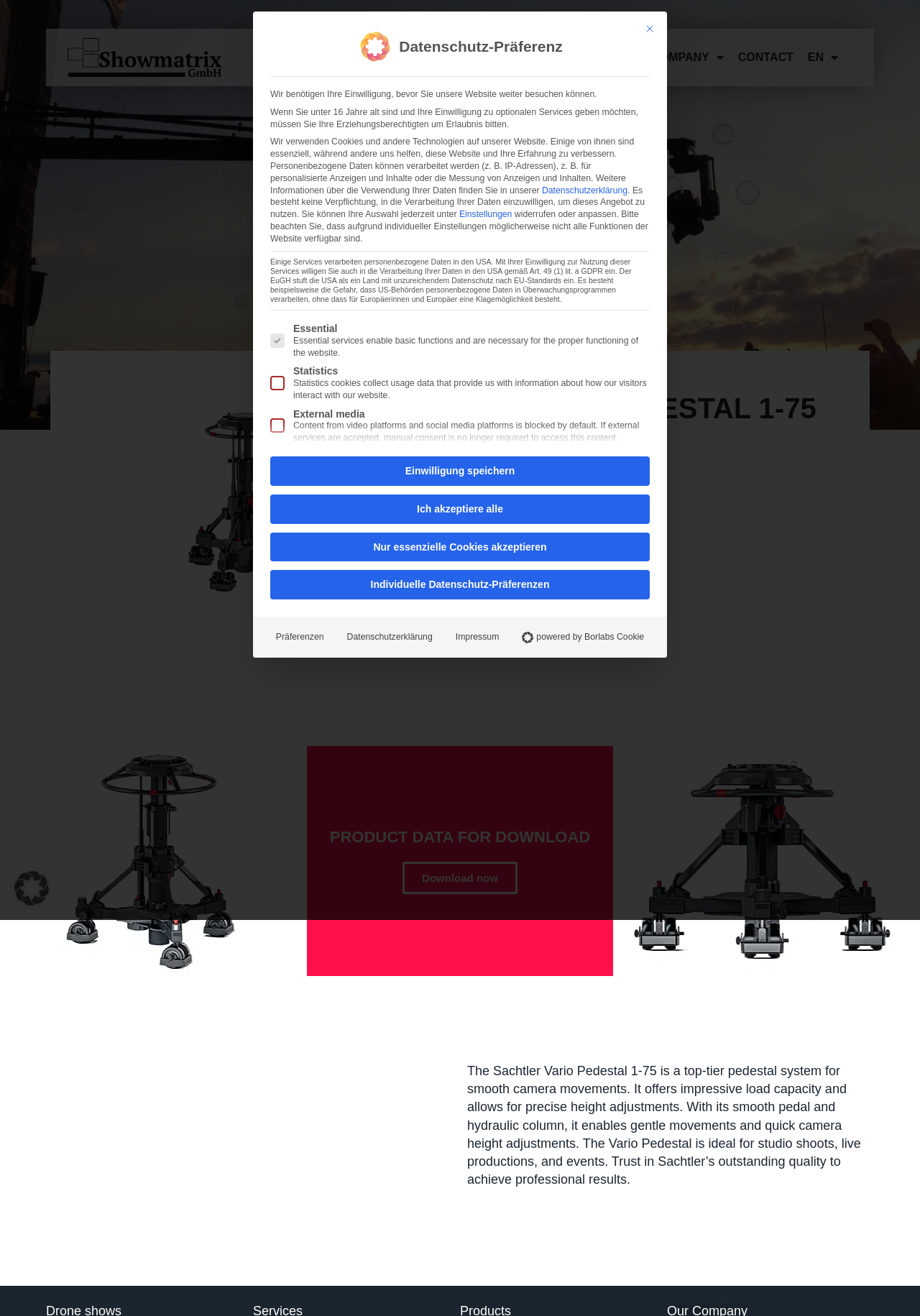Locate the bounding box coordinates of the area you need to click to fulfill this instruction: 'Enter email address'. The coordinates must be in the form of four float numbers ranging from 0 to 1: [left, top, right, bottom].

None